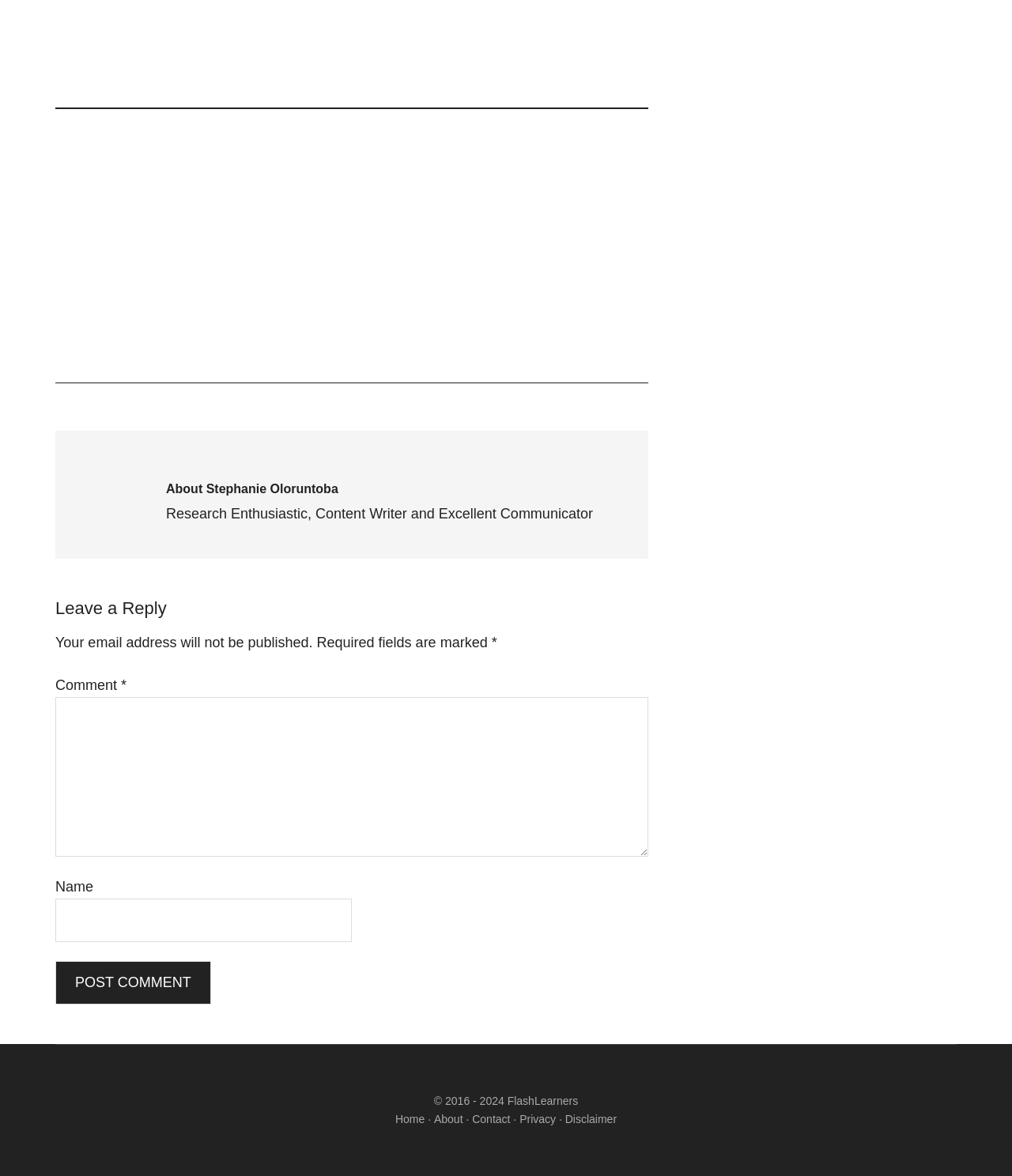Locate the bounding box coordinates of the UI element described by: "parent_node: Comment * name="comment"". Provide the coordinates as four float numbers between 0 and 1, formatted as [left, top, right, bottom].

[0.055, 0.593, 0.641, 0.728]